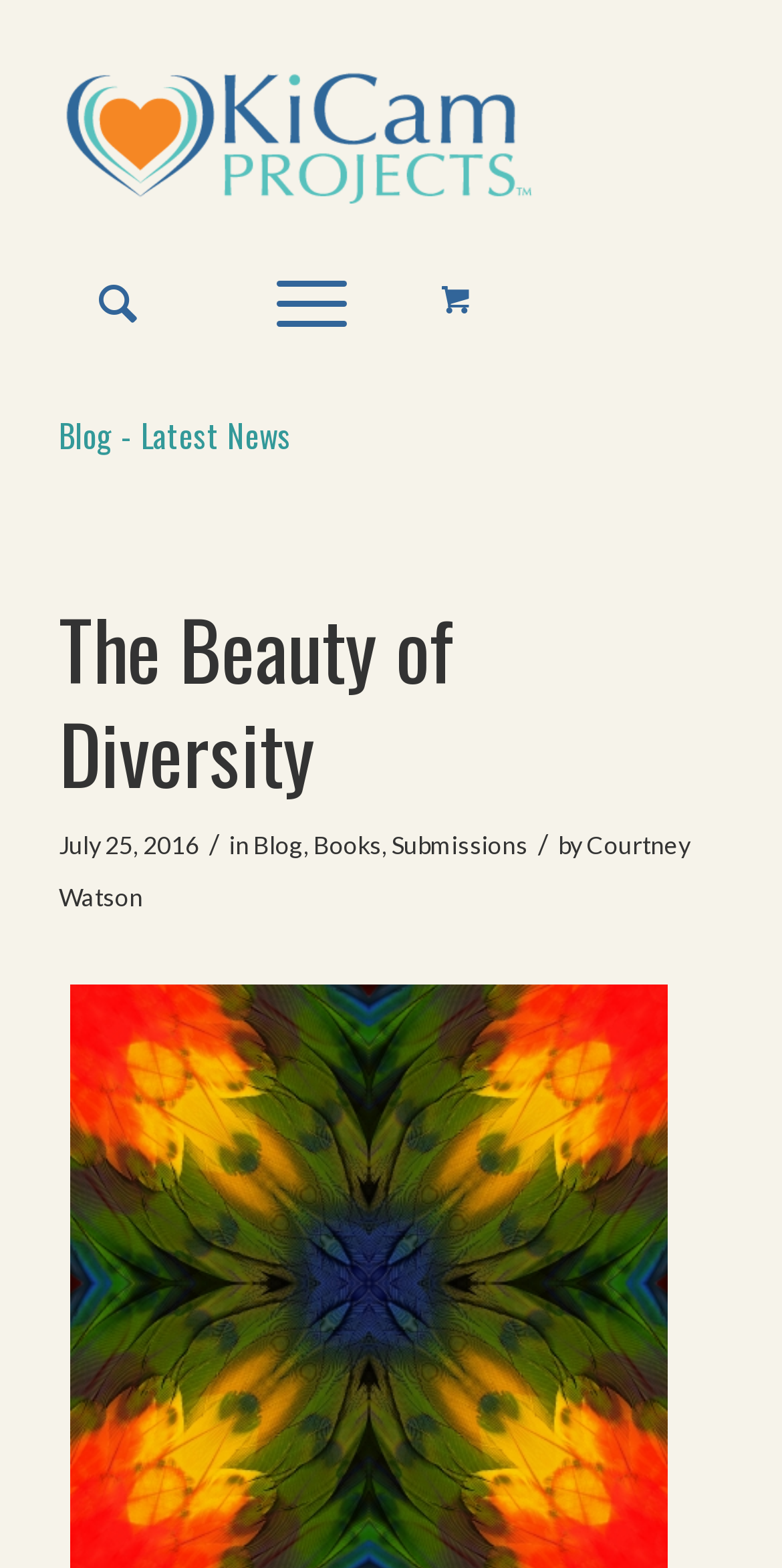Please respond to the question with a concise word or phrase:
What are the main navigation menu items?

Search, Menu